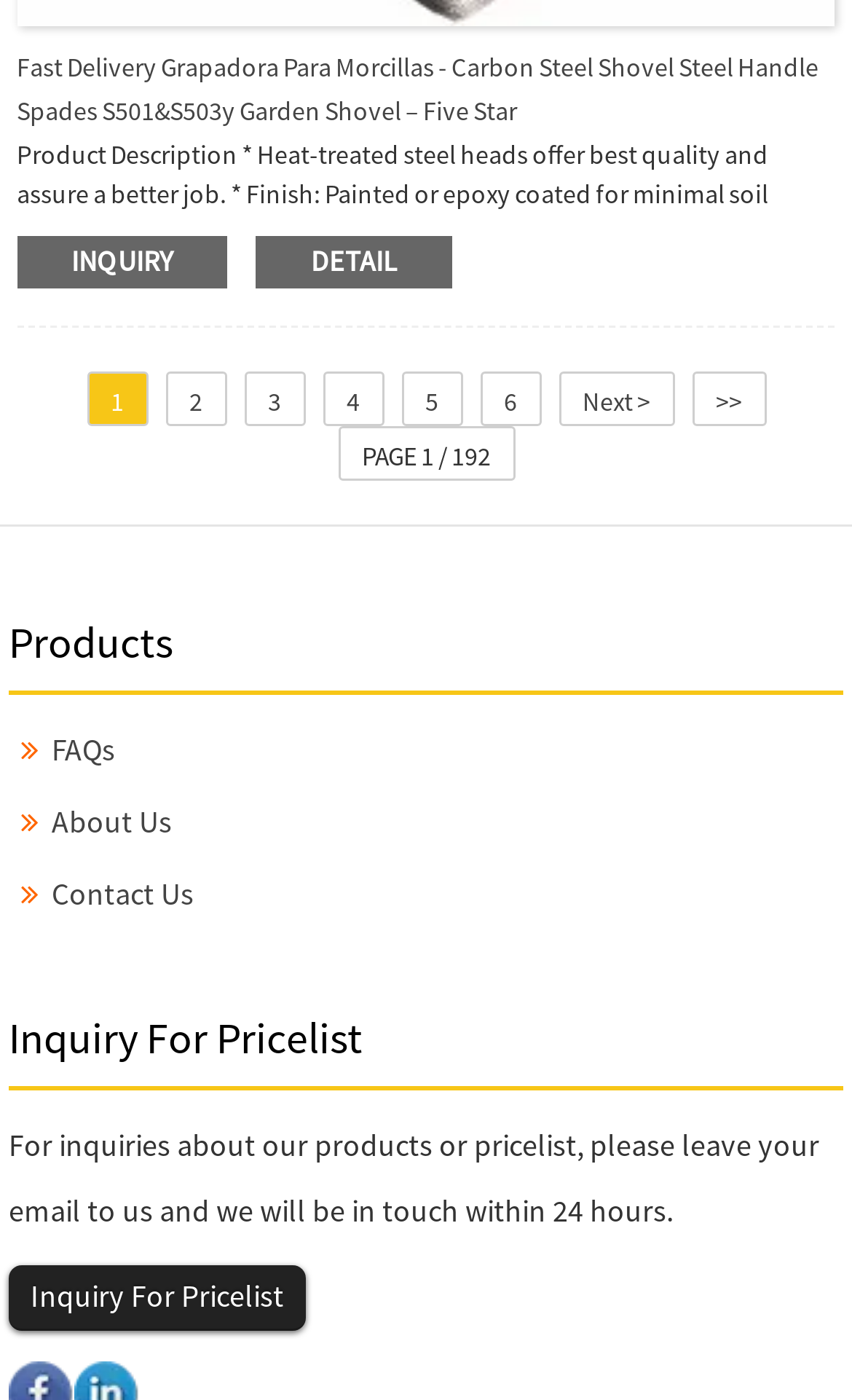Locate the bounding box coordinates of the area where you should click to accomplish the instruction: "Inquire about the product".

[0.02, 0.168, 0.268, 0.205]